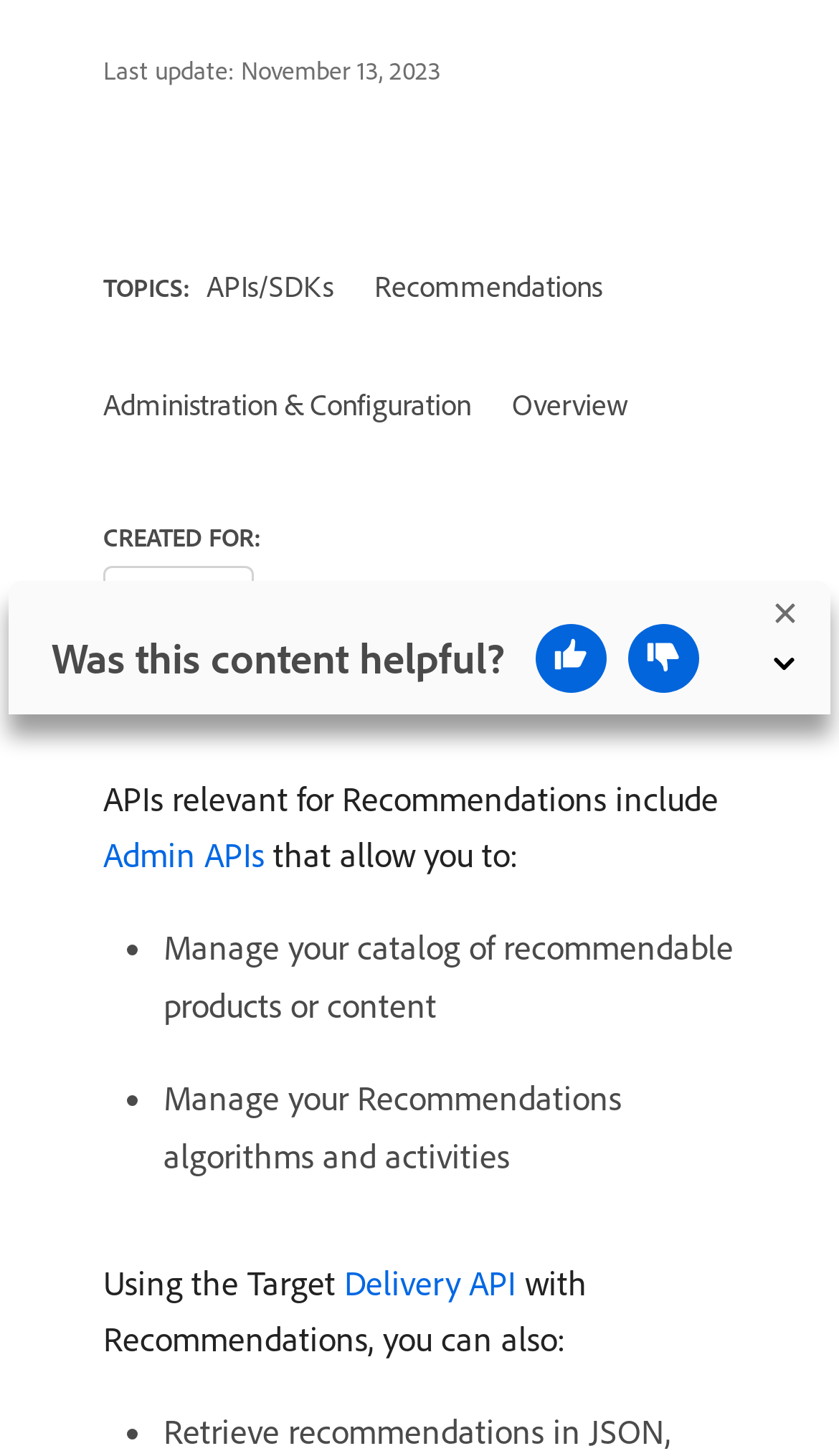Find and provide the bounding box coordinates for the UI element described with: "Admin APIs".

[0.123, 0.572, 0.315, 0.602]